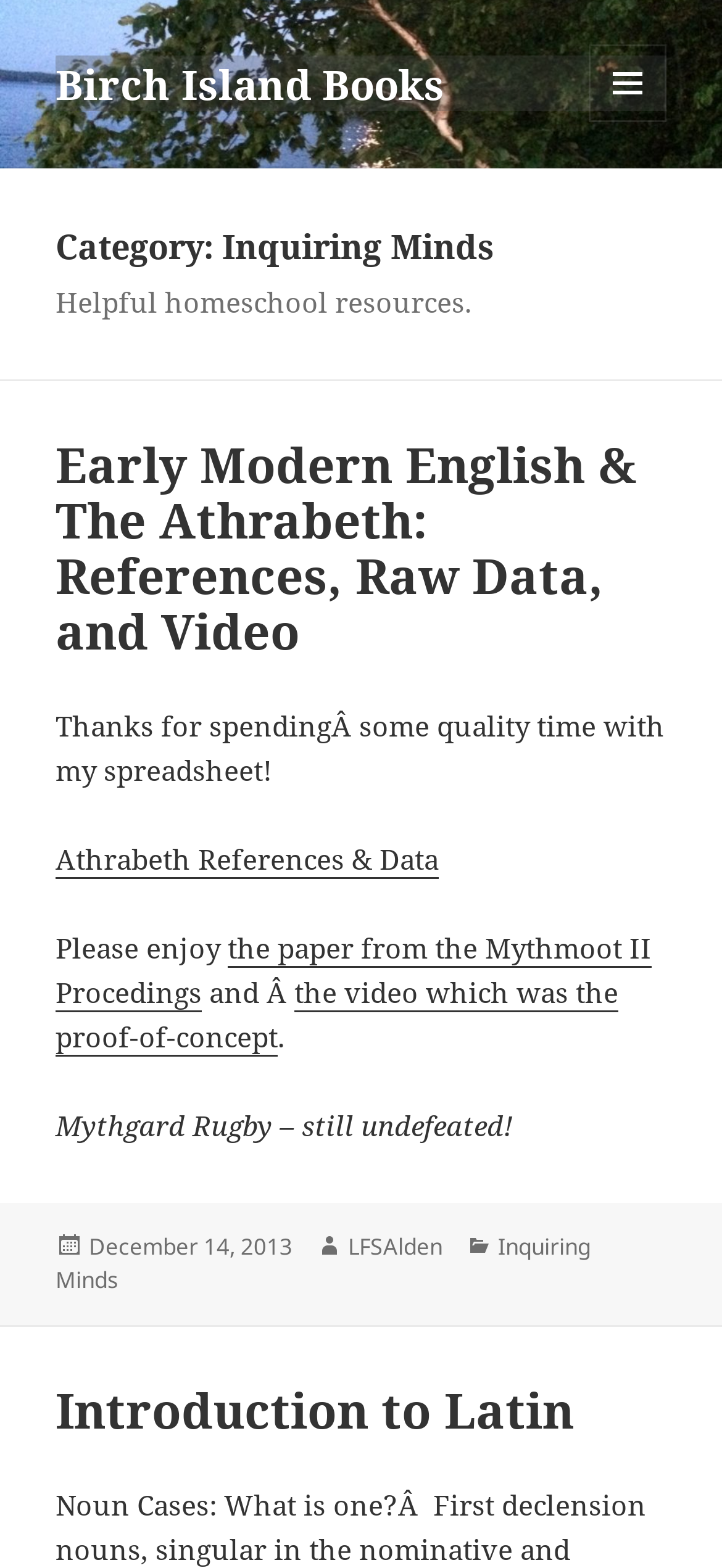What is the category of the current post?
With the help of the image, please provide a detailed response to the question.

I determined the answer by looking at the heading 'Category: Inquiring Minds' which is located in the HeaderAsNonLandmark element.